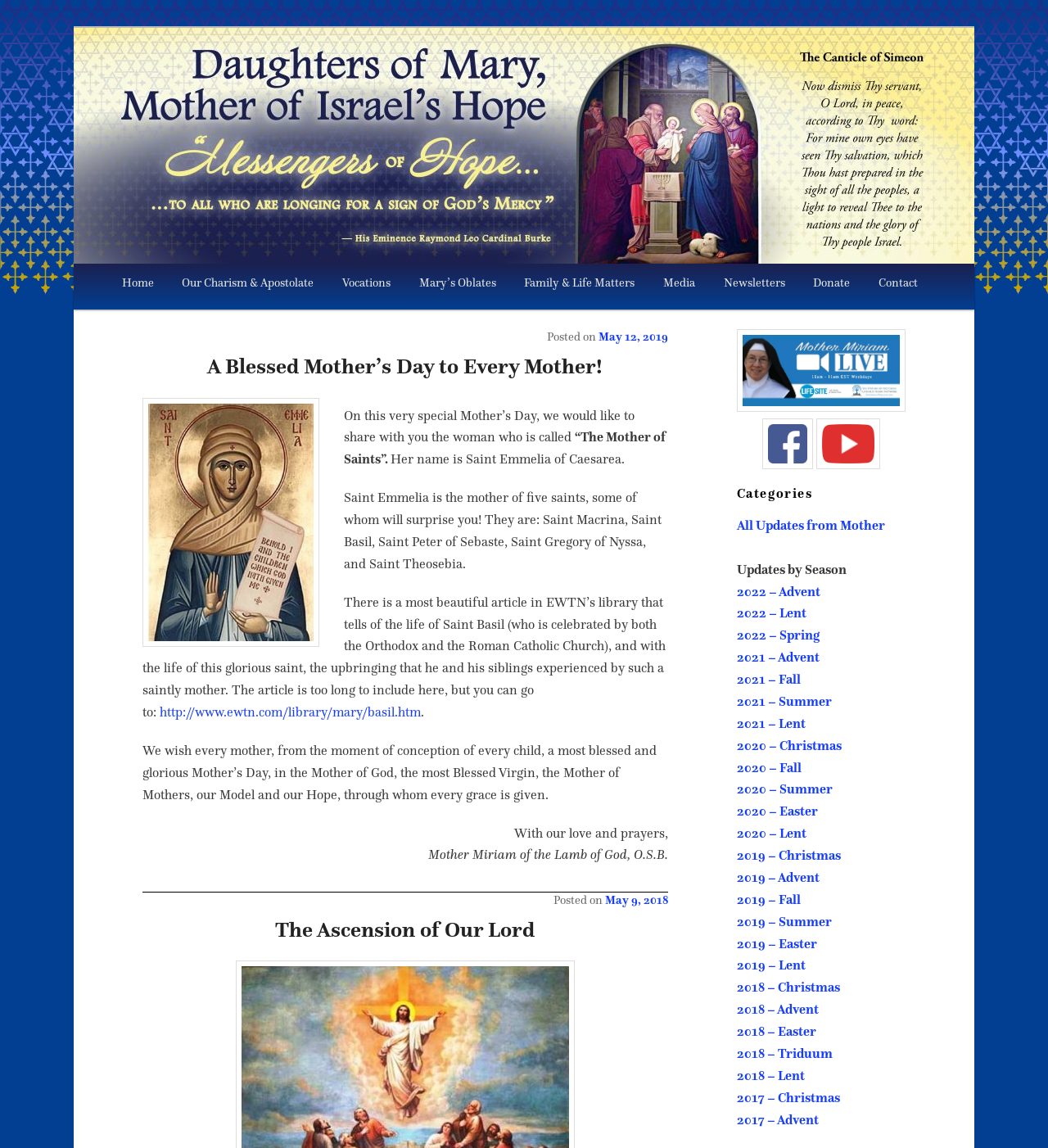Respond to the question below with a concise word or phrase:
What is the name of the saint mentioned in the first article?

Saint Emmelia of Caesarea